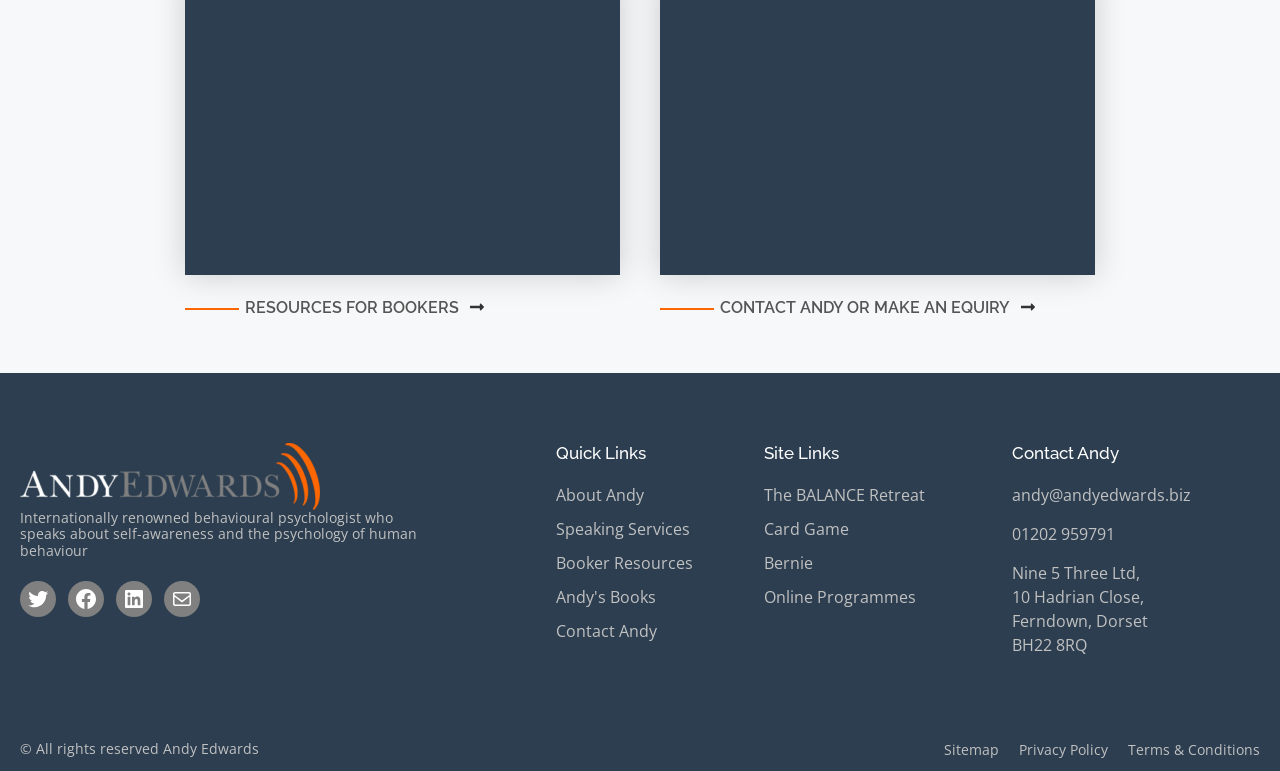What is the company name associated with Andy Edwards?
Carefully analyze the image and provide a detailed answer to the question.

The webpage provides contact information for Andy Edwards, including his company name, which is 'Nine 5 Three Ltd', as indicated by the text 'Nine 5 Three Ltd,'.